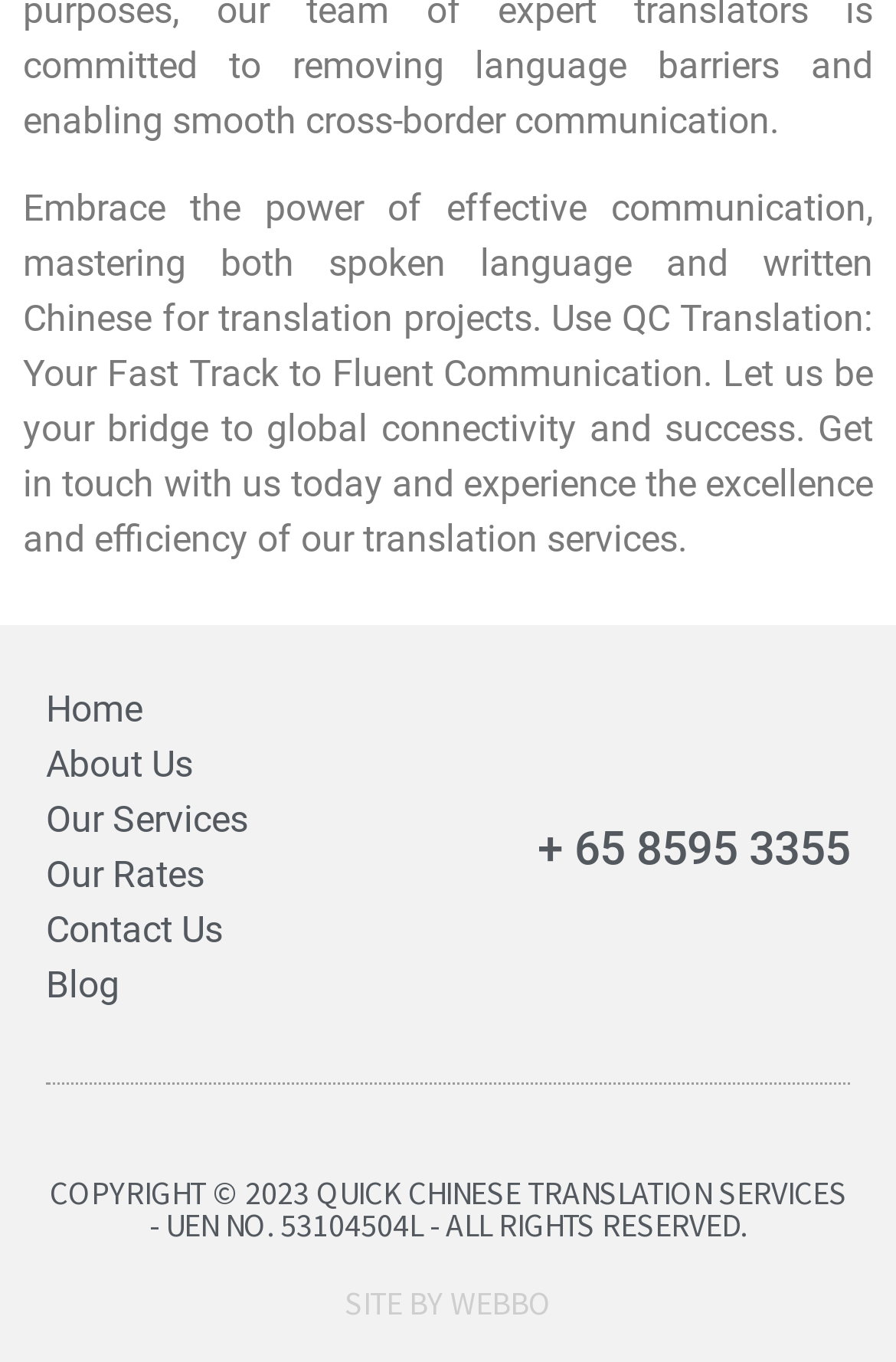From the screenshot, find the bounding box of the UI element matching this description: "Blog". Supply the bounding box coordinates in the form [left, top, right, bottom], each a float between 0 and 1.

[0.051, 0.703, 0.133, 0.743]